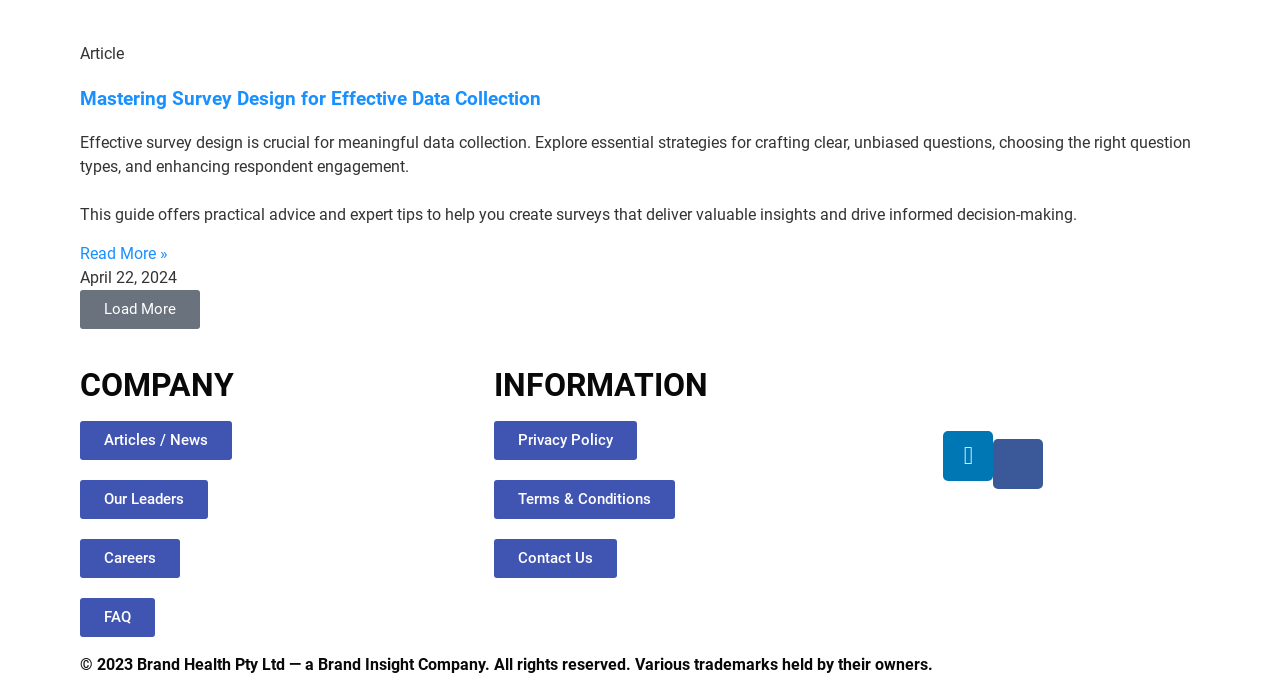Please identify the bounding box coordinates of the area I need to click to accomplish the following instruction: "Check the privacy policy".

[0.386, 0.616, 0.498, 0.673]